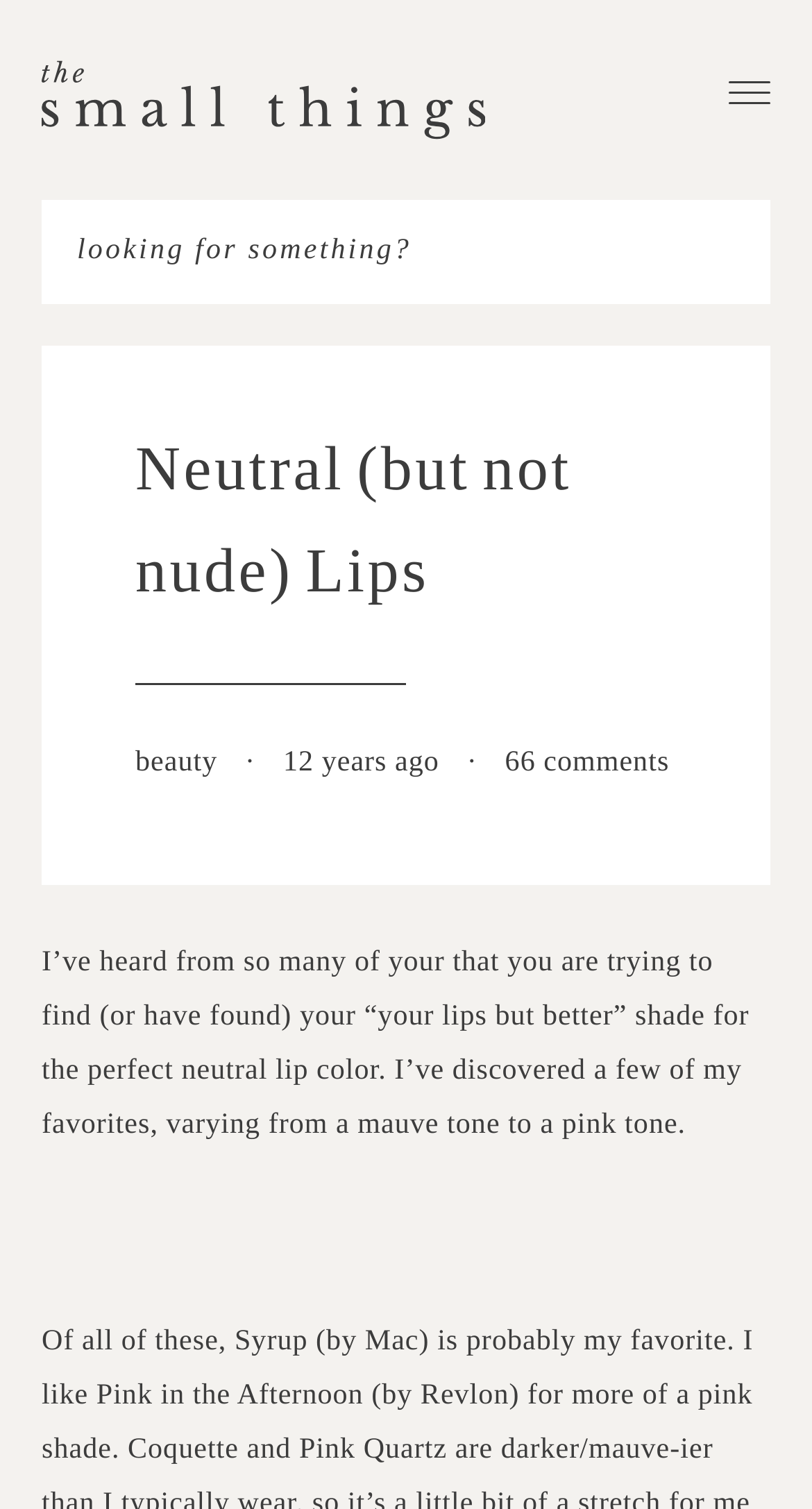What is the topic of the blog post?
Please utilize the information in the image to give a detailed response to the question.

The topic of the blog post can be determined by looking at the heading 'Neutral (but not nude) Lips' and the text that follows, which discusses finding the perfect neutral lip color. This suggests that the blog post is about neutral lip color.